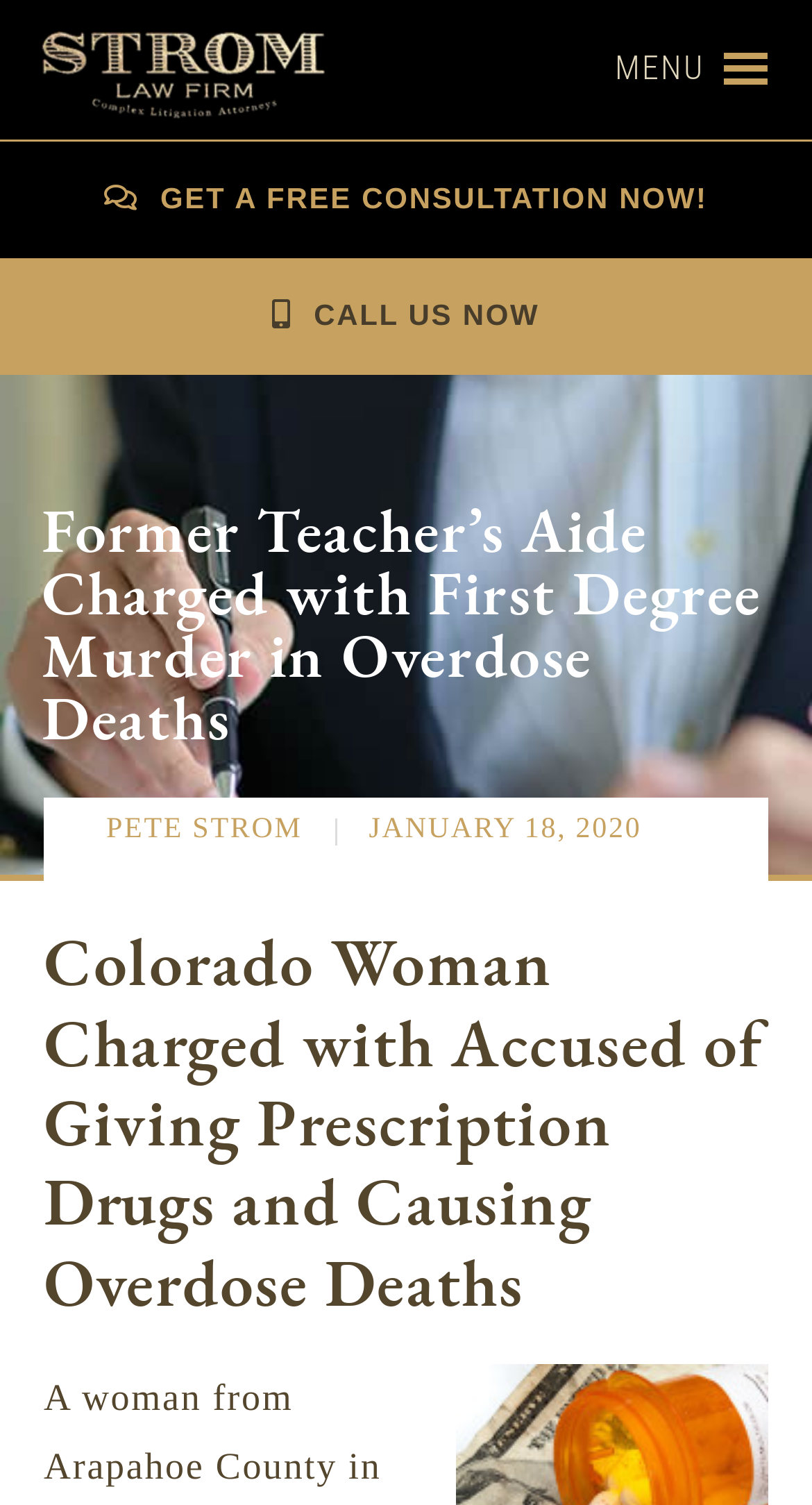Provide an in-depth caption for the webpage.

The webpage appears to be a news article or a law firm's webpage related to a specific case. At the top left, there is a link to "Strom Law Firm Columbia SC" accompanied by an image with the same name. Below this, there are two prominent calls-to-action: a link to "GET A FREE CONSULTATION NOW!" on the left and a link to "CALL US NOW" on the right.

The main content of the webpage is divided into sections, with a heading "Former Teacher’s Aide Charged with First Degree Murder in Overdose Deaths" situated near the top center. Below this, there is a link to "PETE STROM" on the left, and a timestamp "JANUARY 18, 2020" on the right.

The main article or content is headed by "Colorado Woman Charged with Accused of Giving Prescription Drugs and Causing Overdose Deaths", which is located near the bottom center of the page. This heading suggests that the article is about a Colorado woman who has been charged with providing prescription drugs that led to overdose deaths.